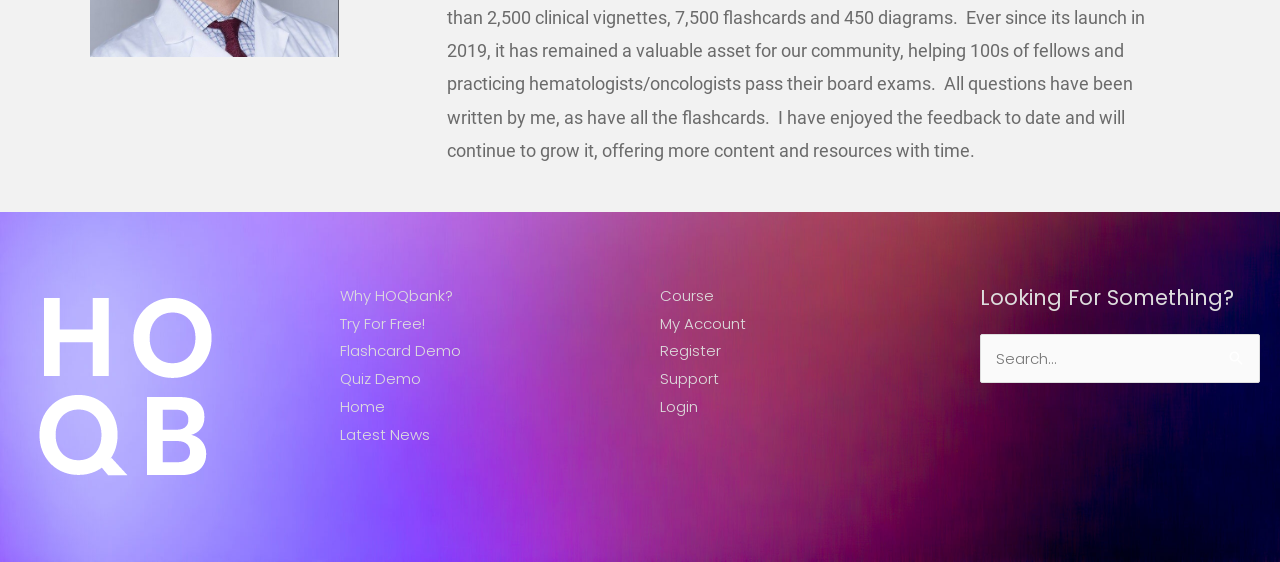Can you provide the bounding box coordinates for the element that should be clicked to implement the instruction: "Login to your account"?

[0.516, 0.705, 0.545, 0.742]